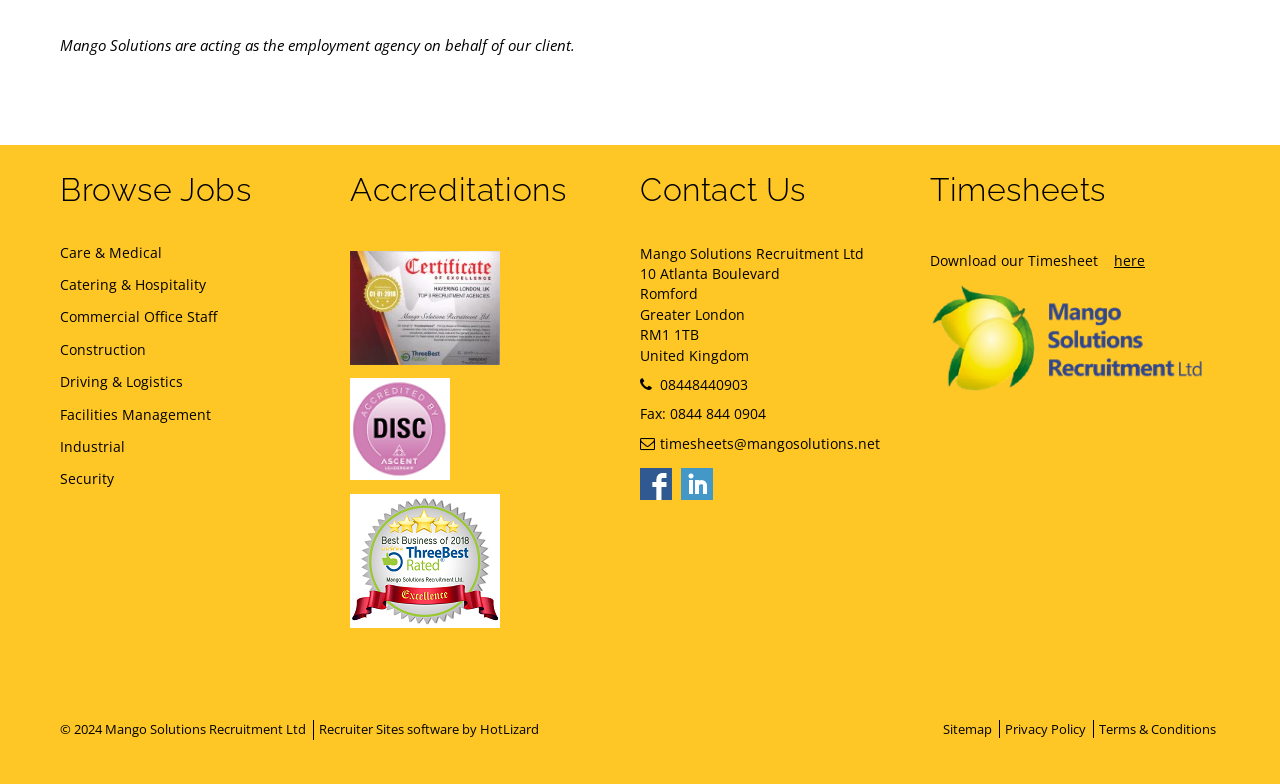Based on the element description: "Sitemap", identify the bounding box coordinates for this UI element. The coordinates must be four float numbers between 0 and 1, listed as [left, top, right, bottom].

[0.737, 0.919, 0.775, 0.942]